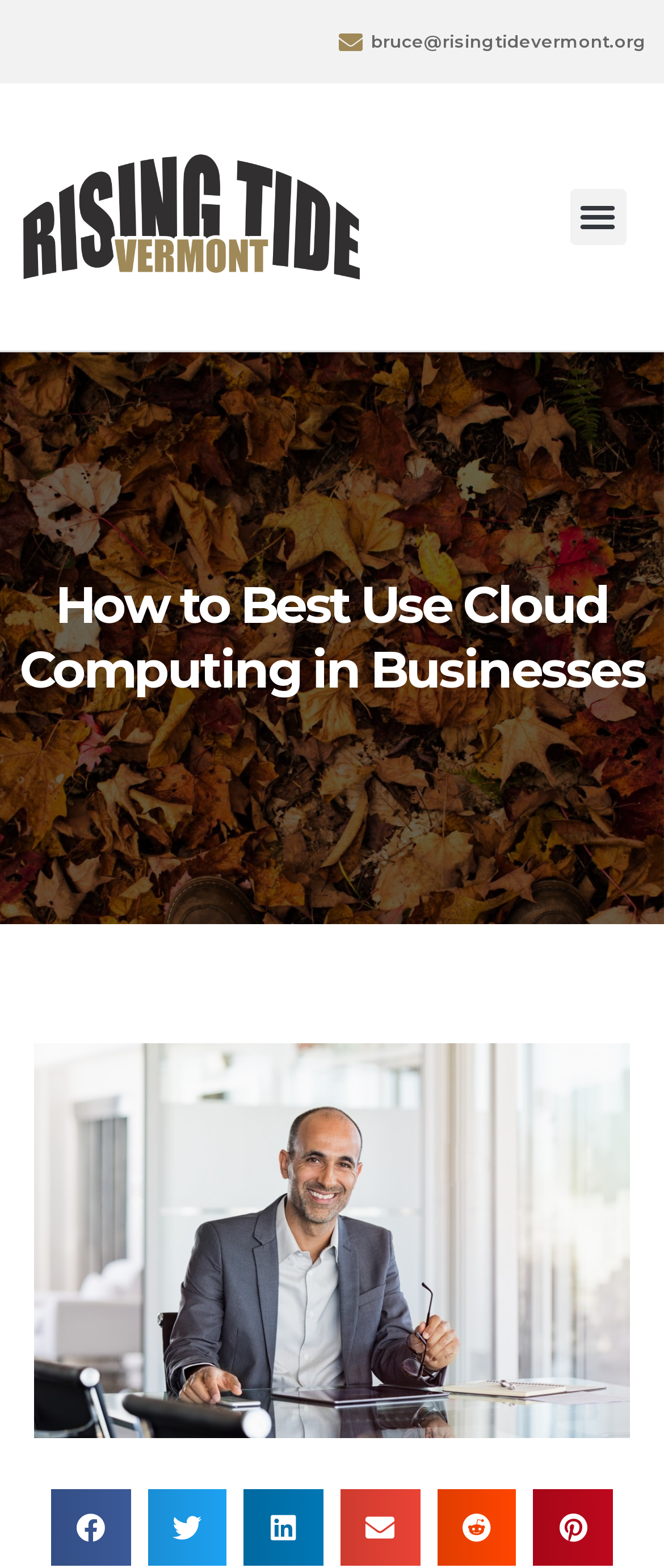Answer this question using a single word or a brief phrase:
What is the image on the webpage depicting?

A business man posing